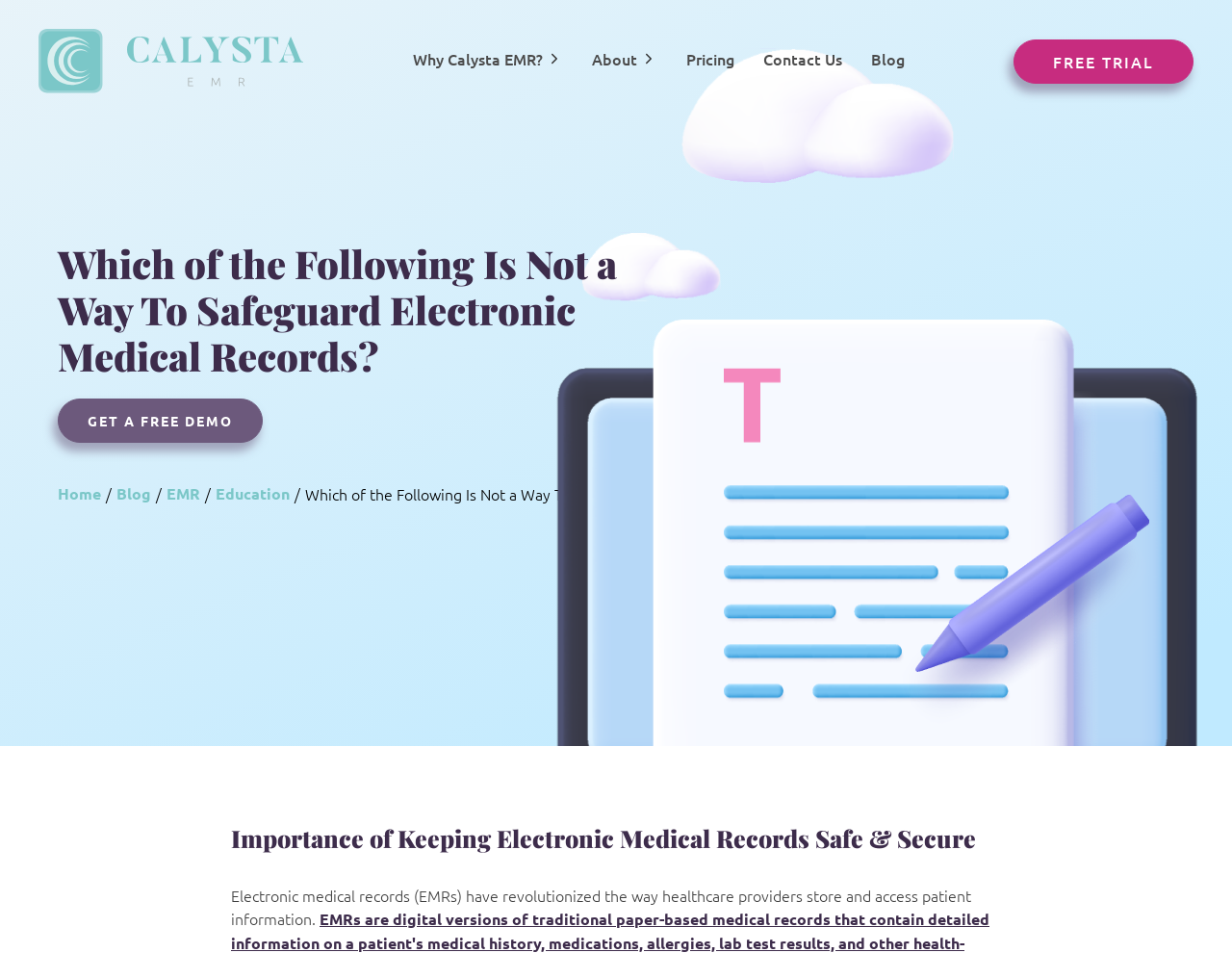What is the purpose of the 'FREE TRIAL' button?
Examine the webpage screenshot and provide an in-depth answer to the question.

The 'FREE TRIAL' button is a call-to-action element, and its purpose is to allow users to start a free trial of the Electronic Medical Records system, likely to test its features and functionality.